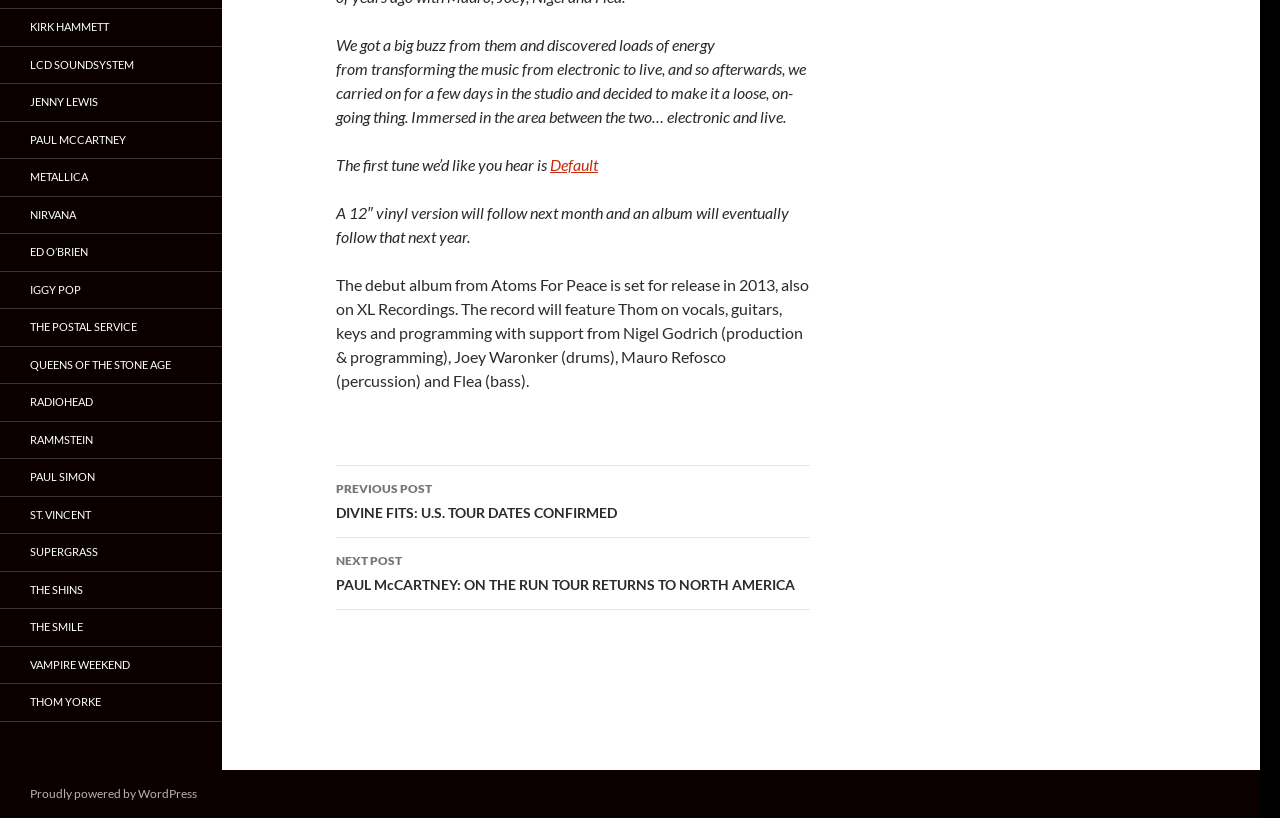Determine the bounding box coordinates in the format (top-left x, top-left y, bottom-right x, bottom-right y). Ensure all values are floating point numbers between 0 and 1. Identify the bounding box of the UI element described by: METALLICA

[0.0, 0.194, 0.173, 0.239]